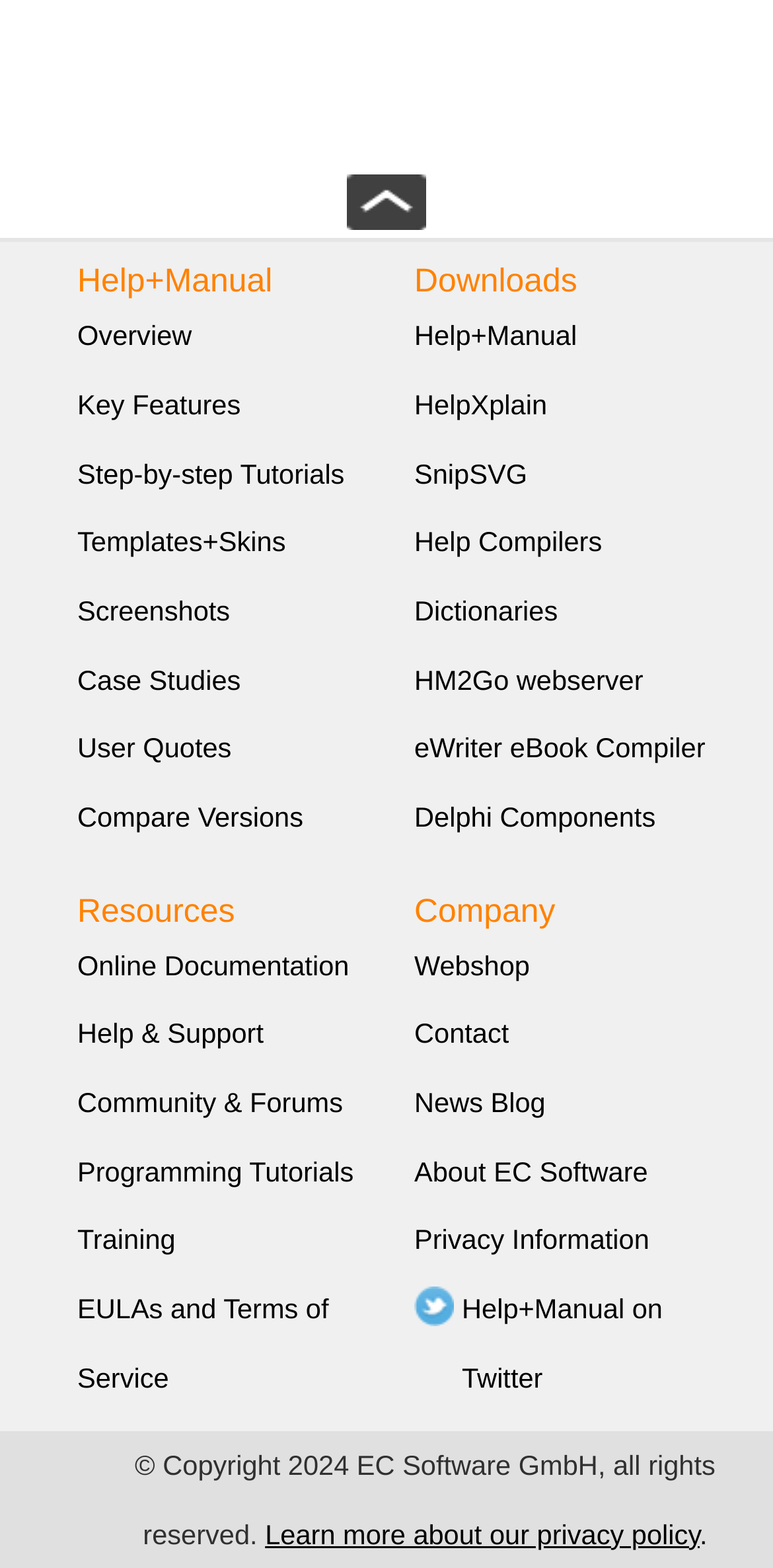Determine the coordinates of the bounding box for the clickable area needed to execute this instruction: "Check the 'News Blog'".

[0.536, 0.693, 0.706, 0.713]